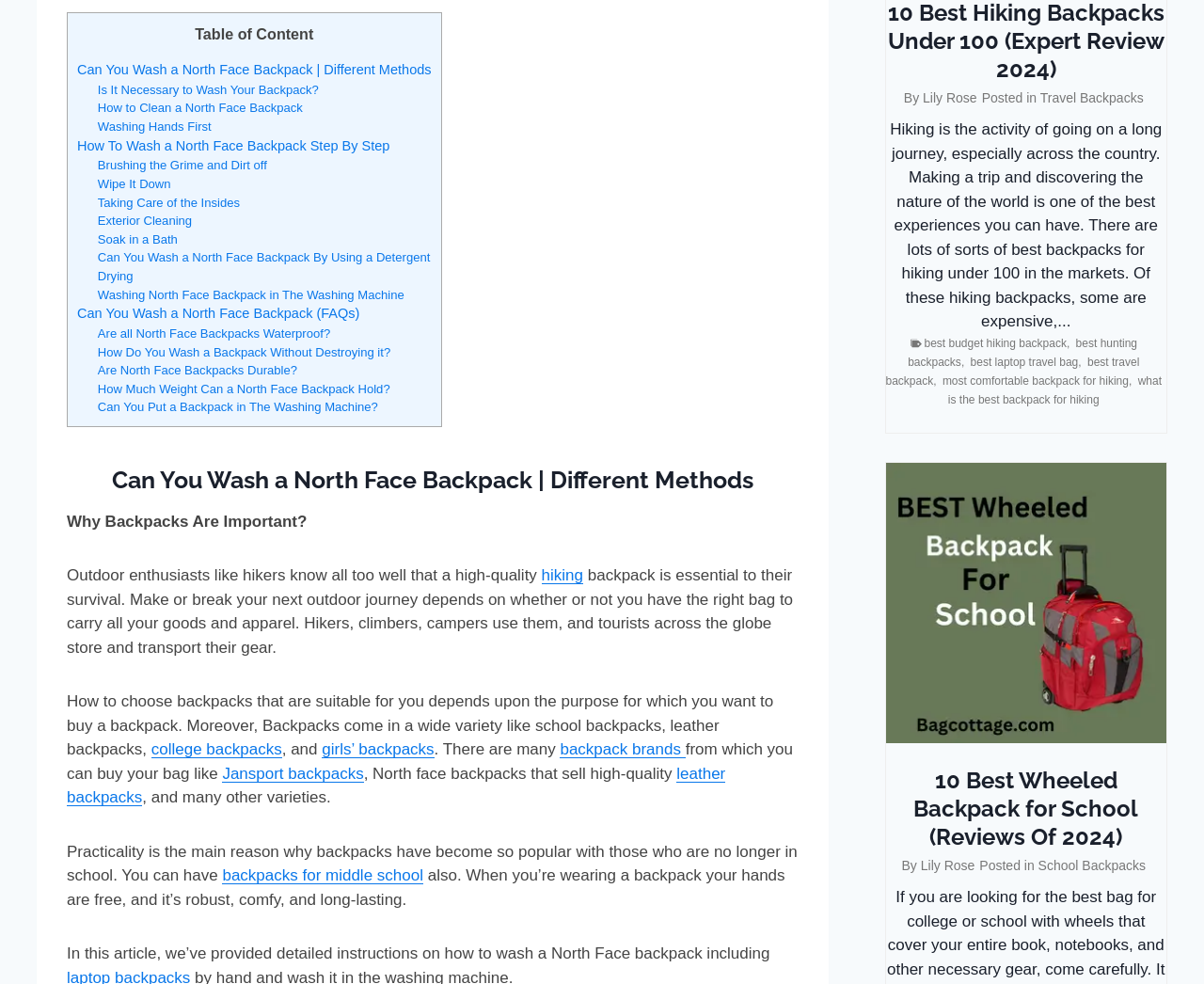Using the format (top-left x, top-left y, bottom-right x, bottom-right y), provide the bounding box coordinates for the described UI element. All values should be floating point numbers between 0 and 1: ocapitrading

None